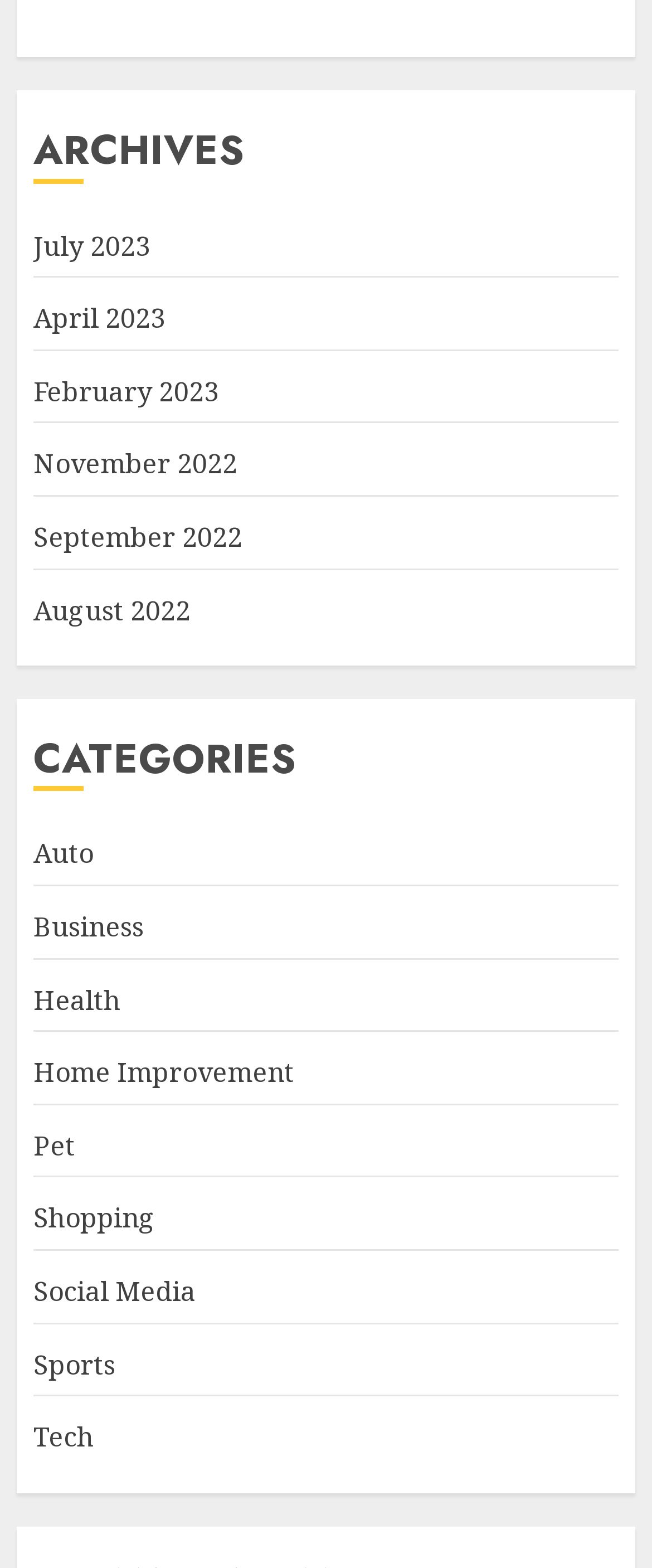Locate the bounding box coordinates of the clickable region necessary to complete the following instruction: "read articles for September 2022". Provide the coordinates in the format of four float numbers between 0 and 1, i.e., [left, top, right, bottom].

[0.051, 0.331, 0.372, 0.355]